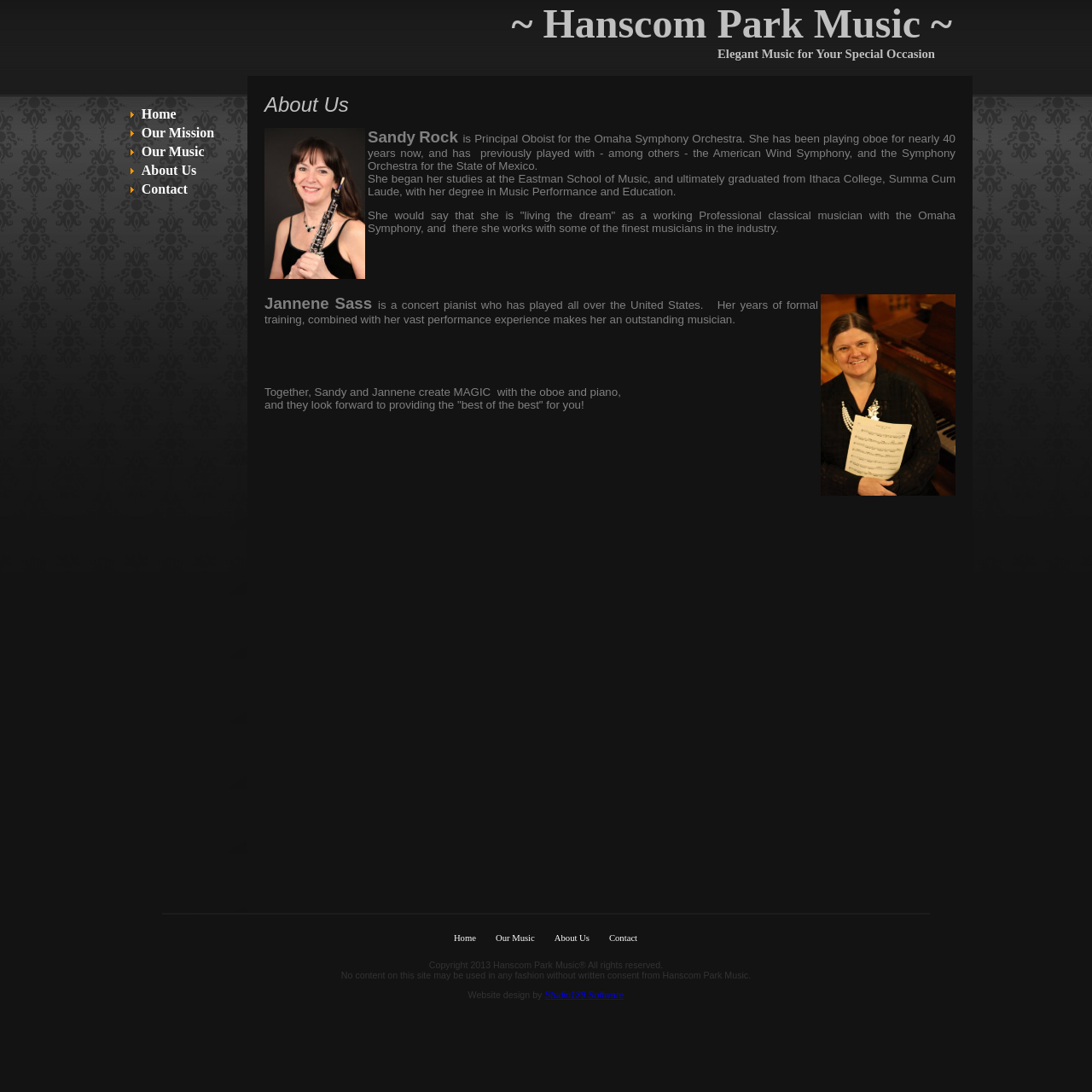Locate the bounding box coordinates of the clickable area needed to fulfill the instruction: "Read about Sandy Rock".

[0.242, 0.117, 0.334, 0.255]